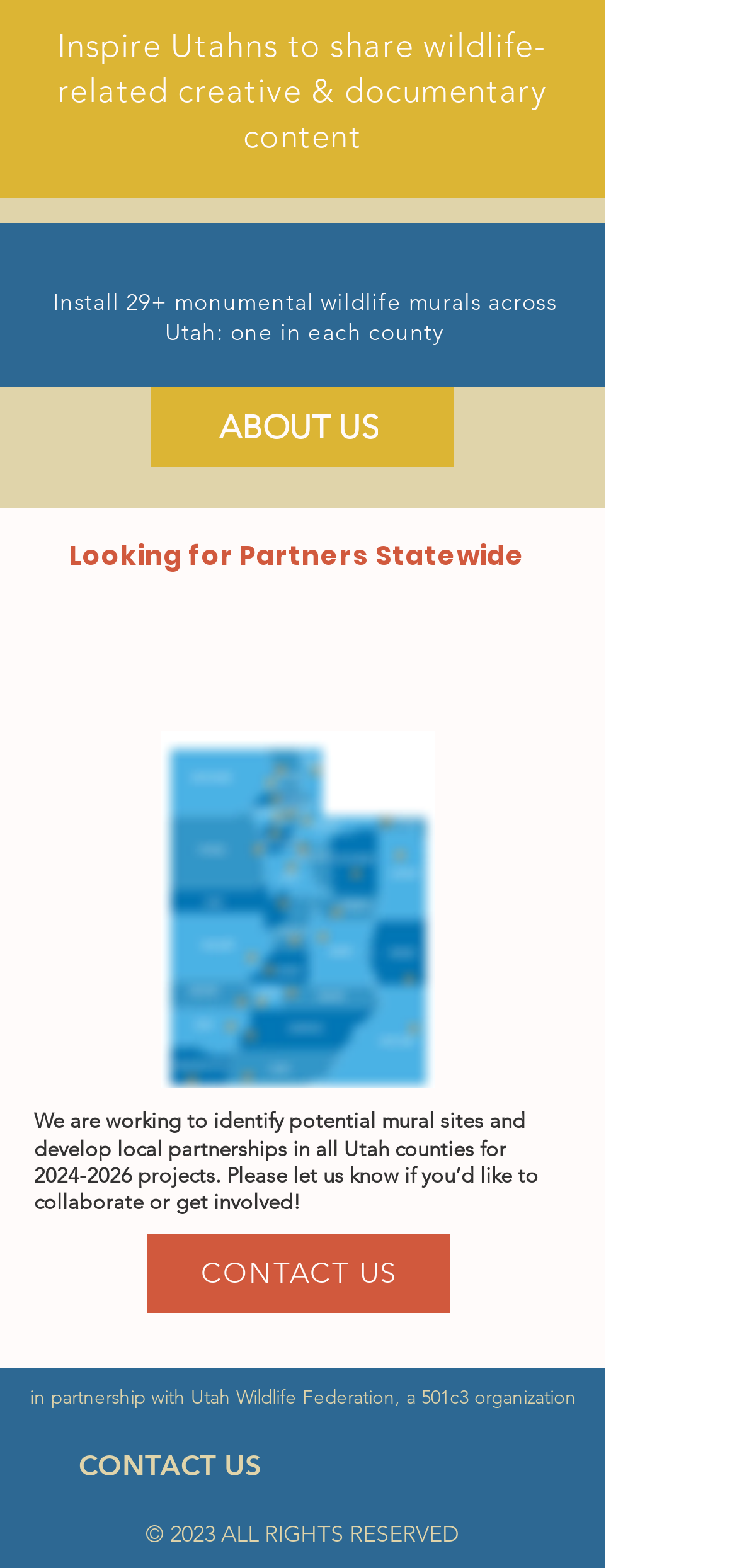What is the copyright year?
Craft a detailed and extensive response to the question.

The StaticText element at the bottom of the page mentions '© 2023 ALL RIGHTS RESERVED', indicating that the copyright year is 2023.